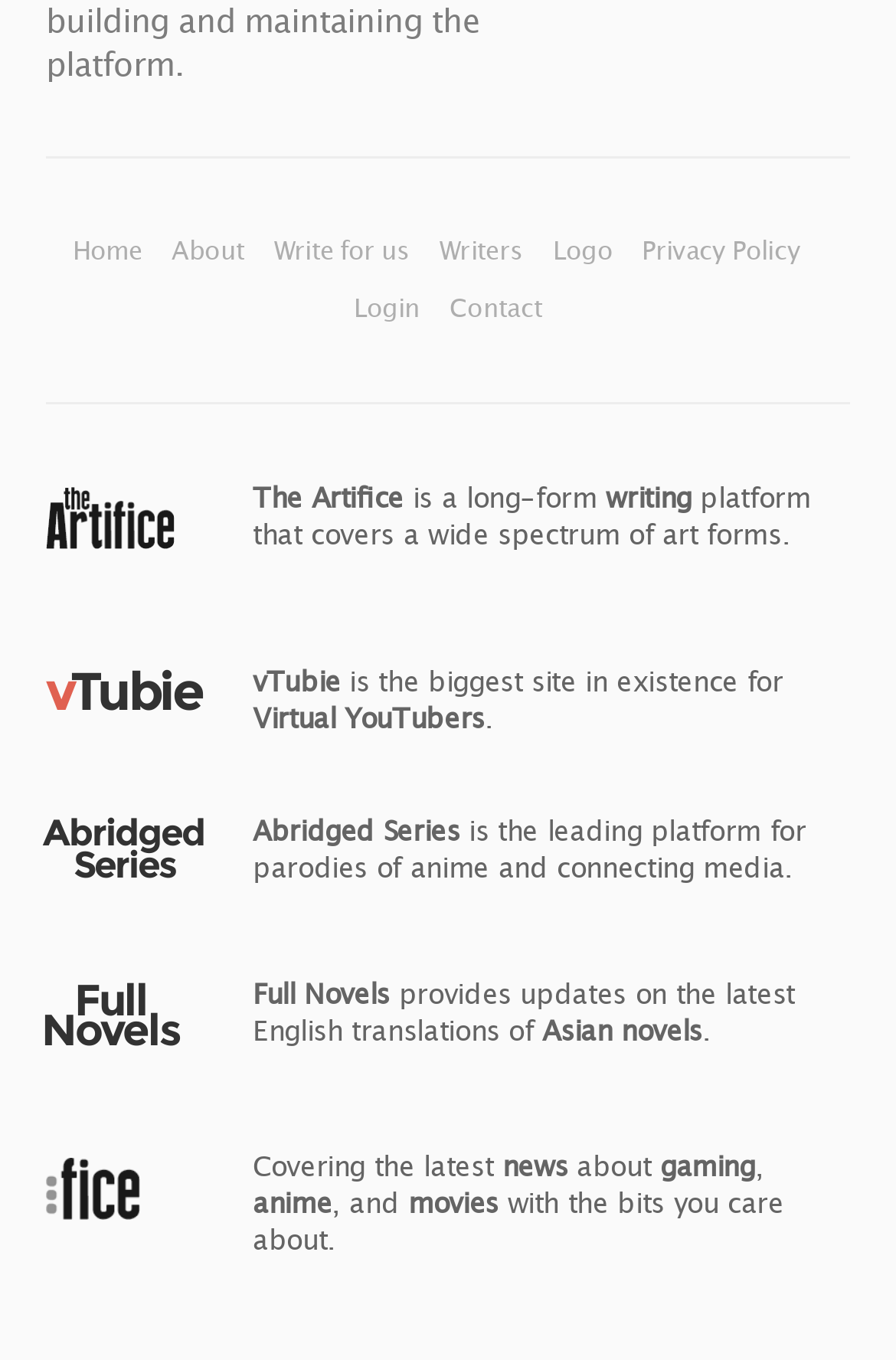What type of content does vTubie focus on?
Please provide a single word or phrase as your answer based on the screenshot.

Virtual YouTubers